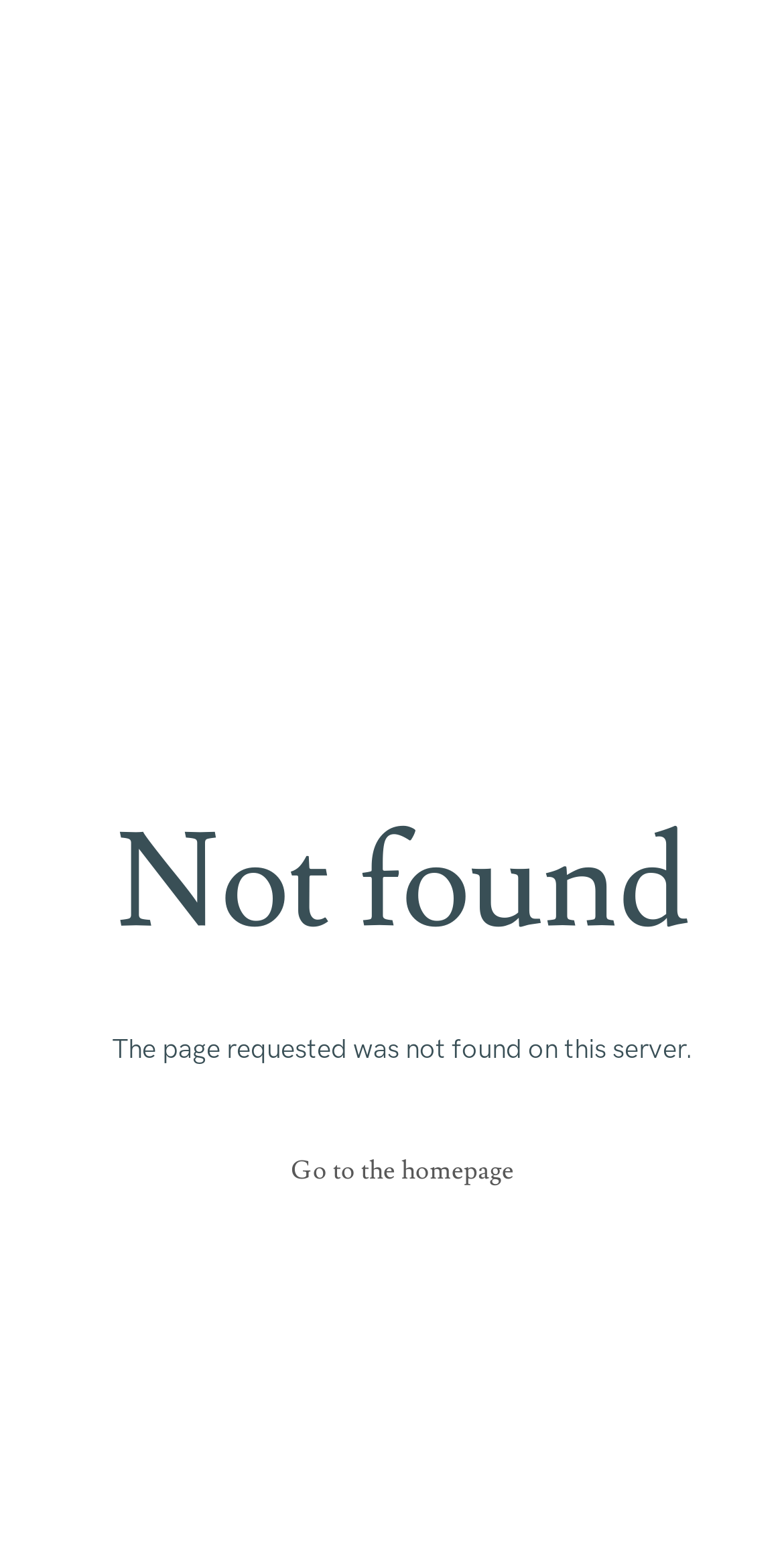Based on the element description, predict the bounding box coordinates (top-left x, top-left y, bottom-right x, bottom-right y) for the UI element in the screenshot: Go to the homepage

[0.051, 0.727, 0.974, 0.772]